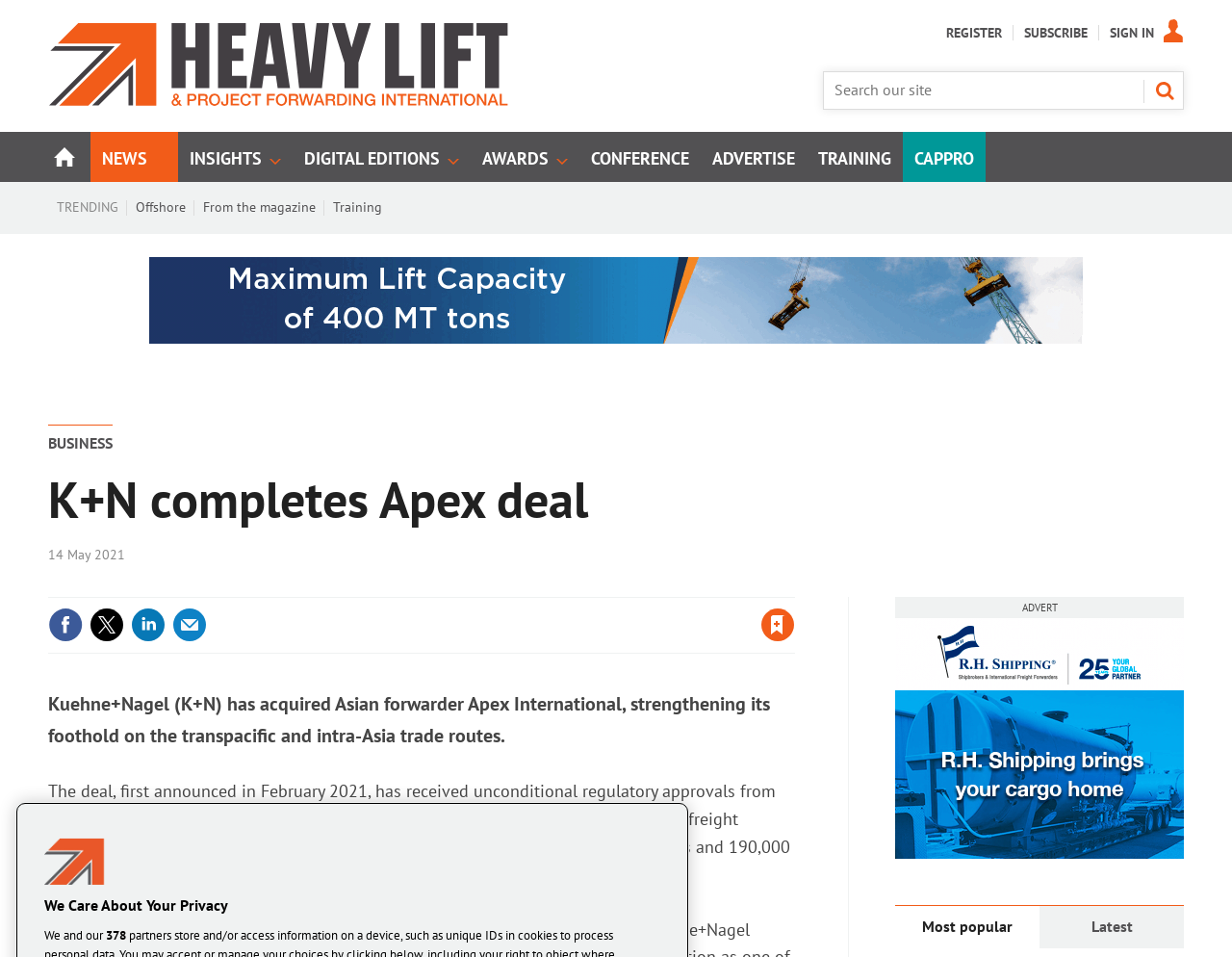Is there a way to register or subscribe to the website?
Based on the screenshot, answer the question with a single word or phrase.

Yes